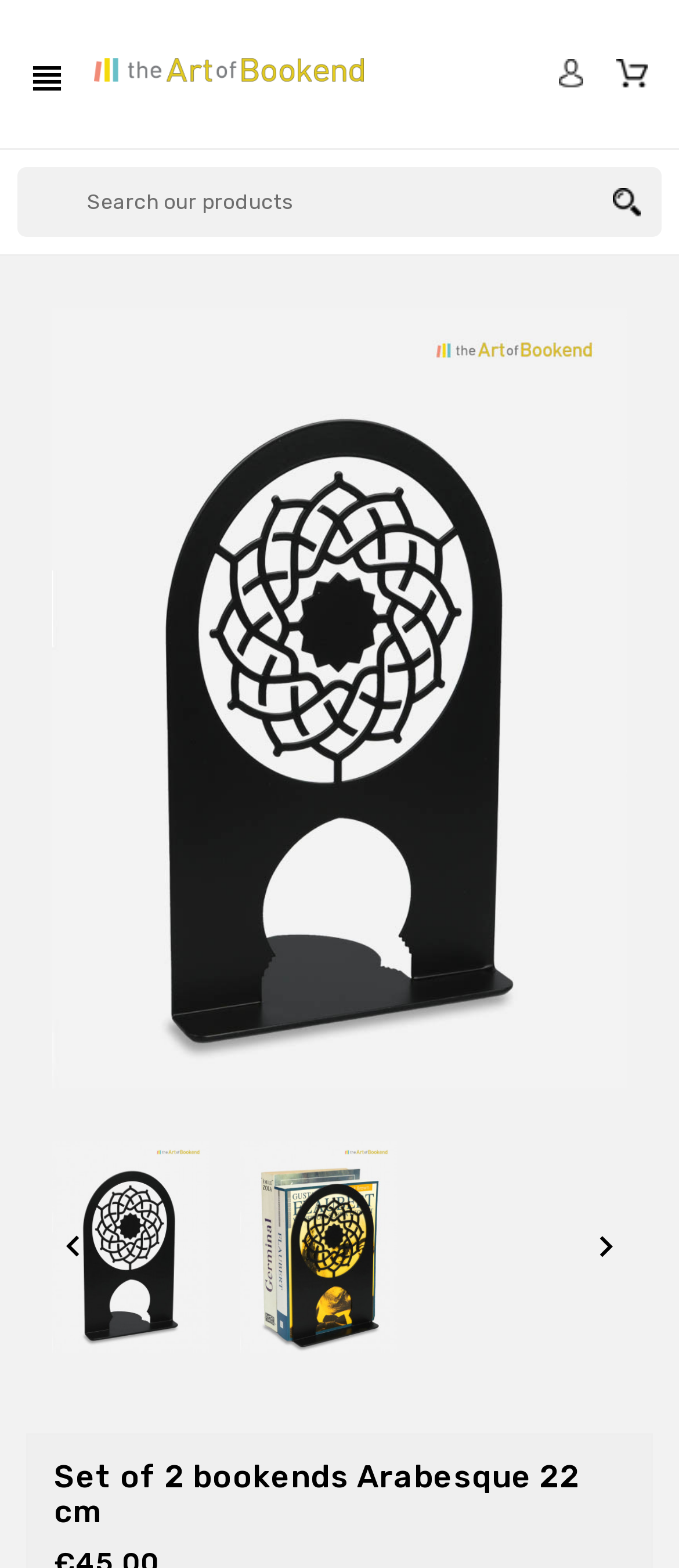Provide the bounding box coordinates of the HTML element described by the text: "SEARCH  Search". The coordinates should be in the format [left, top, right, bottom] with values between 0 and 1.

[0.872, 0.107, 0.974, 0.151]